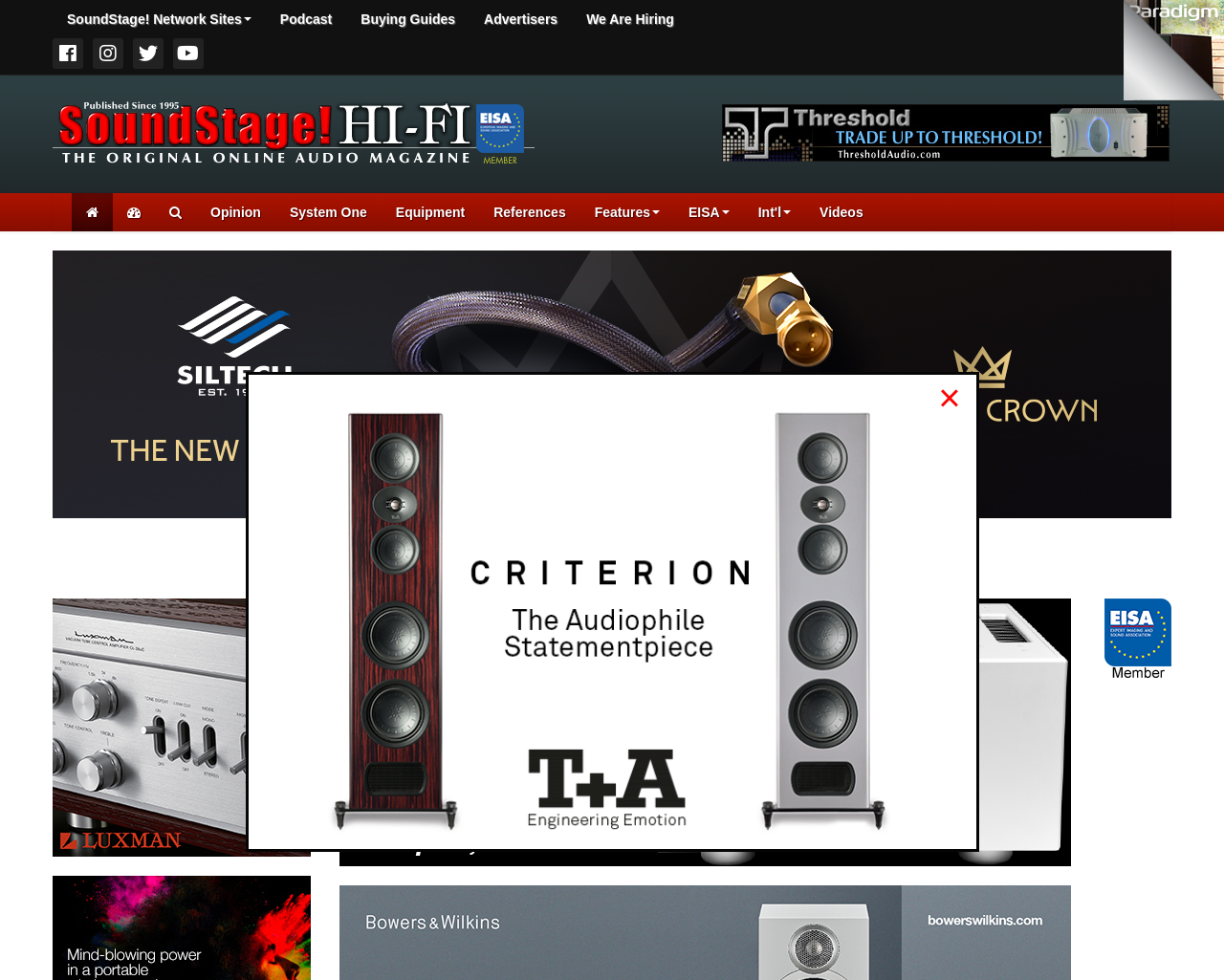Pinpoint the bounding box coordinates for the area that should be clicked to perform the following instruction: "View Buying Guides".

[0.283, 0.0, 0.384, 0.039]